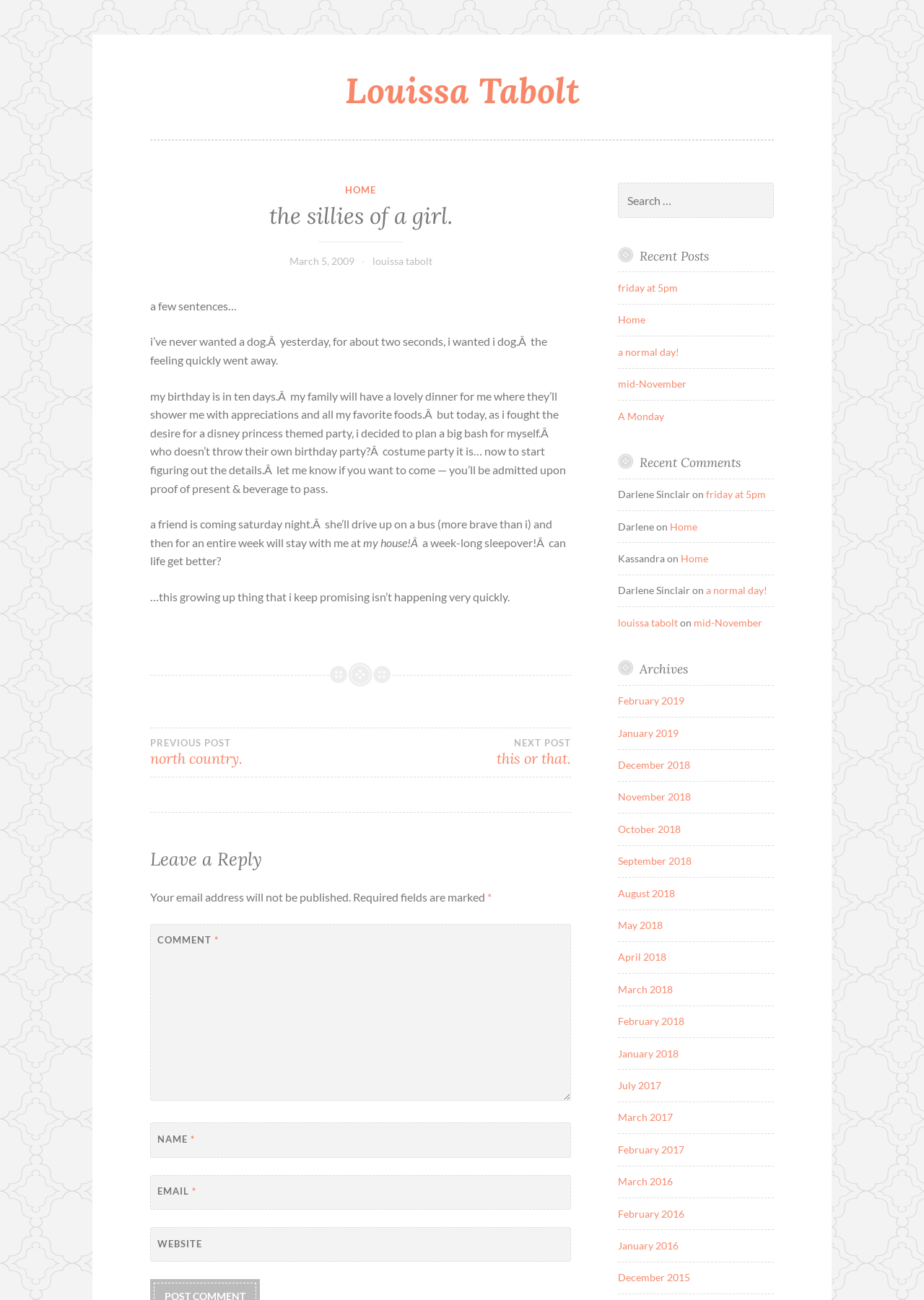Analyze the image and answer the question with as much detail as possible: 
What is the theme of the author's upcoming birthday party?

The author is planning a costume party for their birthday, as mentioned in the sentence 'costume party it is… now to start figuring out the details.'.